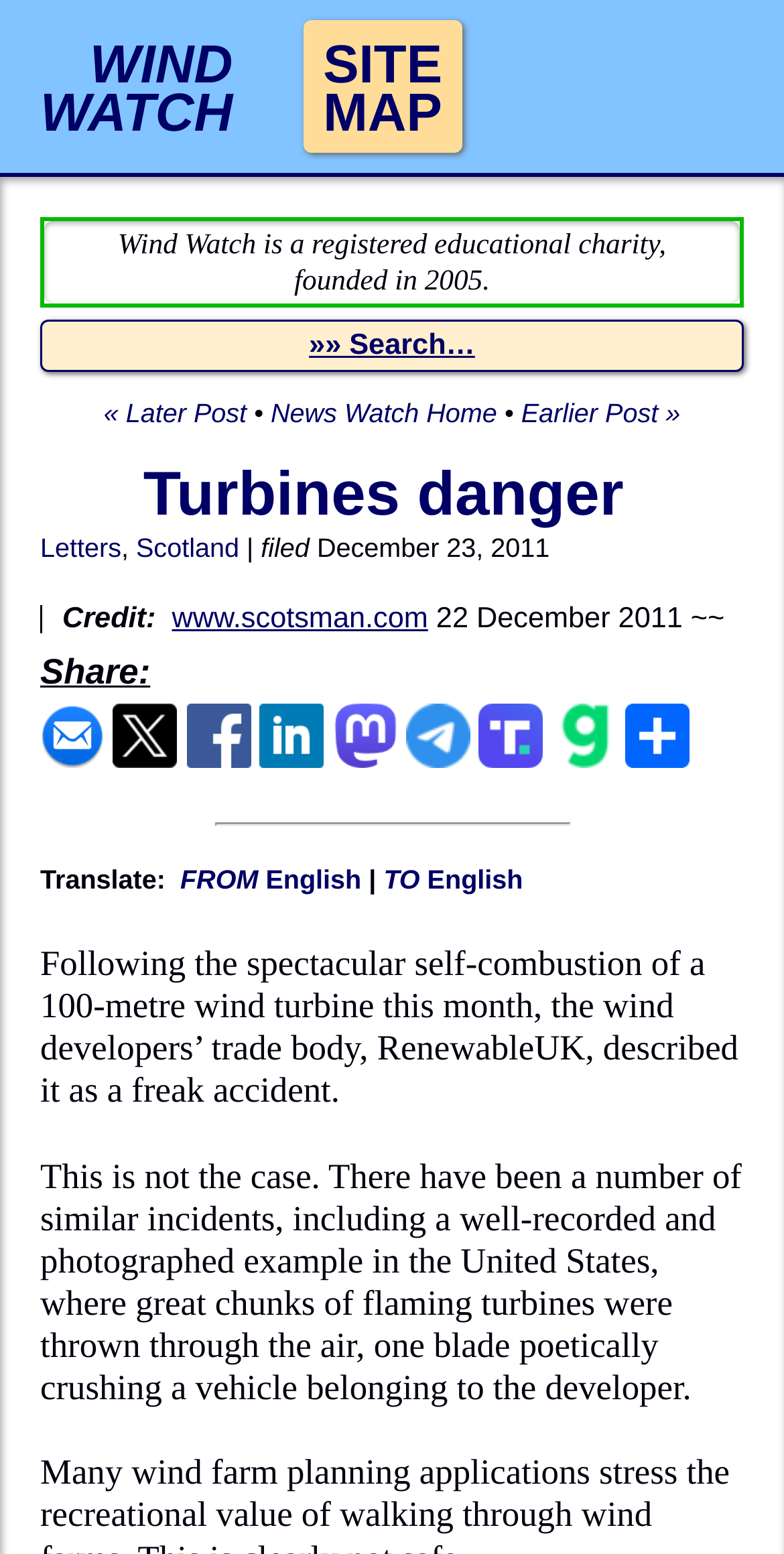Predict the bounding box coordinates of the area that should be clicked to accomplish the following instruction: "Click on WIND WATCH". The bounding box coordinates should consist of four float numbers between 0 and 1, i.e., [left, top, right, bottom].

[0.026, 0.013, 0.322, 0.098]